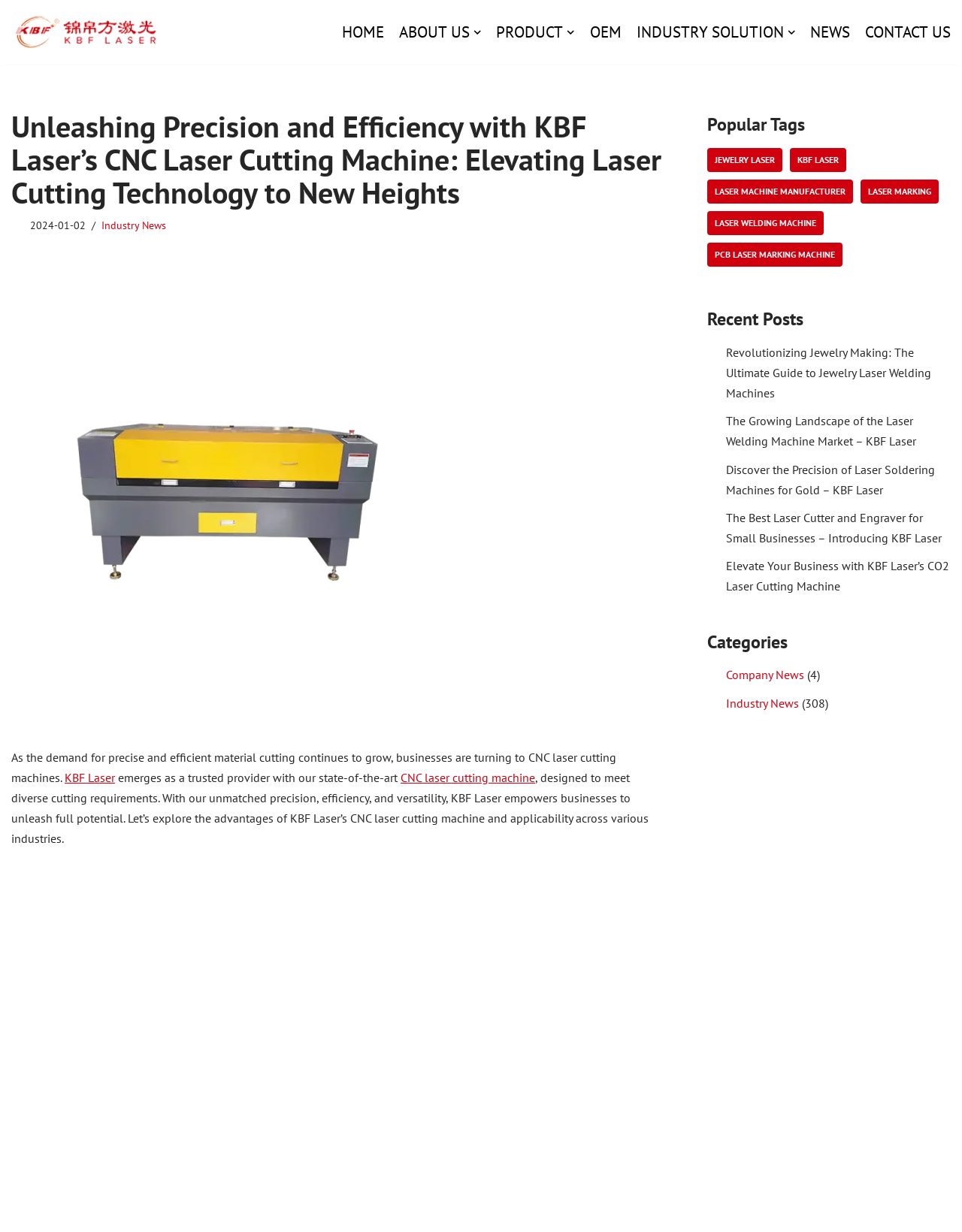Locate the bounding box coordinates of the area that needs to be clicked to fulfill the following instruction: "Read the privacy policy". The coordinates should be in the format of four float numbers between 0 and 1, namely [left, top, right, bottom].

None